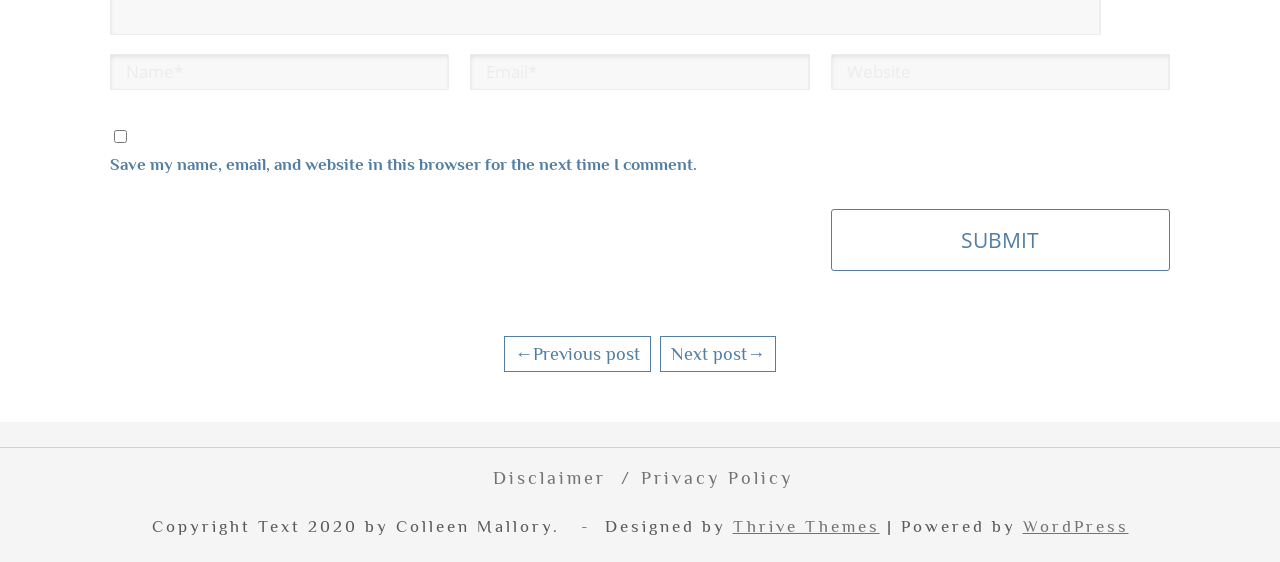Specify the bounding box coordinates of the area that needs to be clicked to achieve the following instruction: "Submit the form".

[0.649, 0.373, 0.914, 0.483]